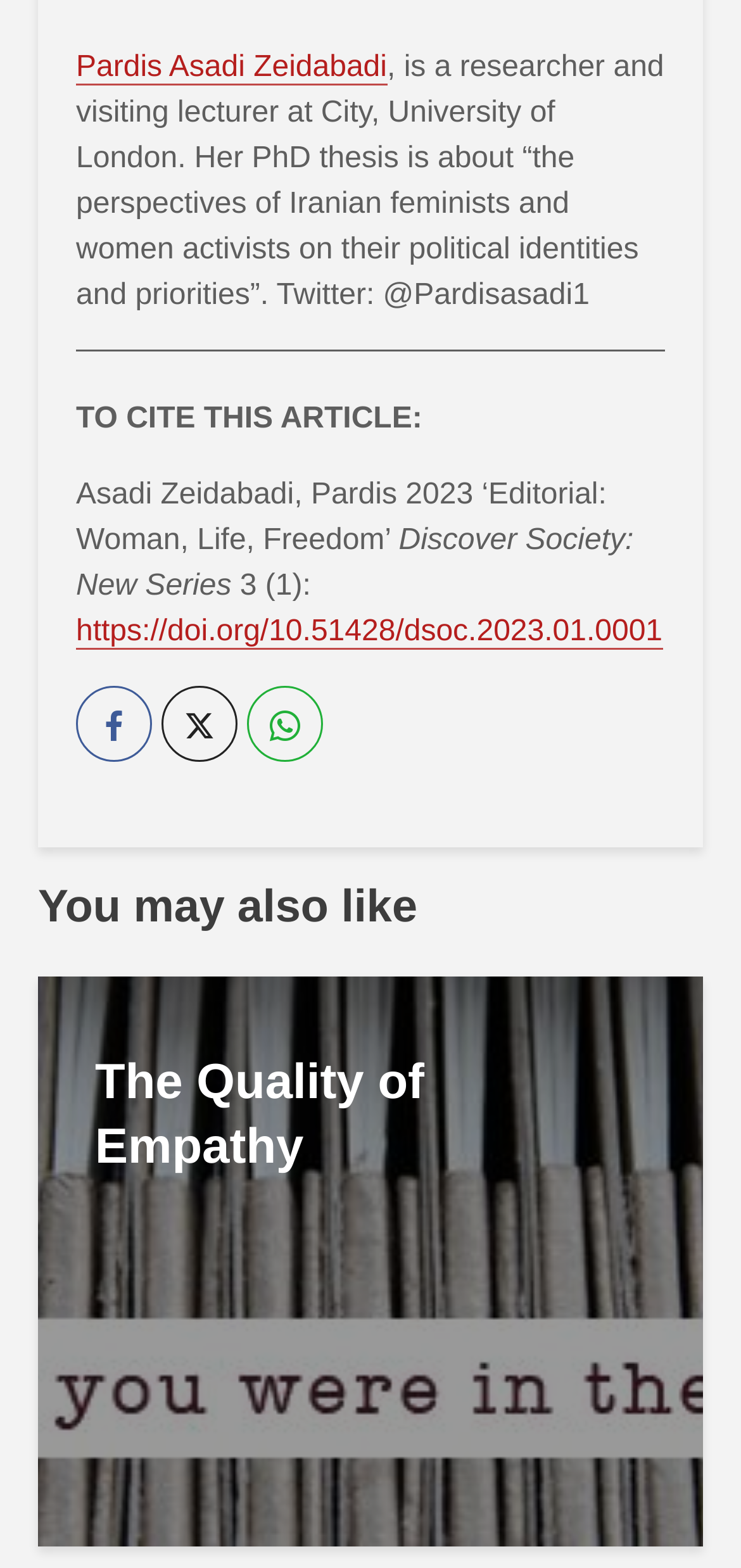Locate the bounding box coordinates of the UI element described by: "WhatsApp". The bounding box coordinates should consist of four float numbers between 0 and 1, i.e., [left, top, right, bottom].

[0.333, 0.437, 0.436, 0.486]